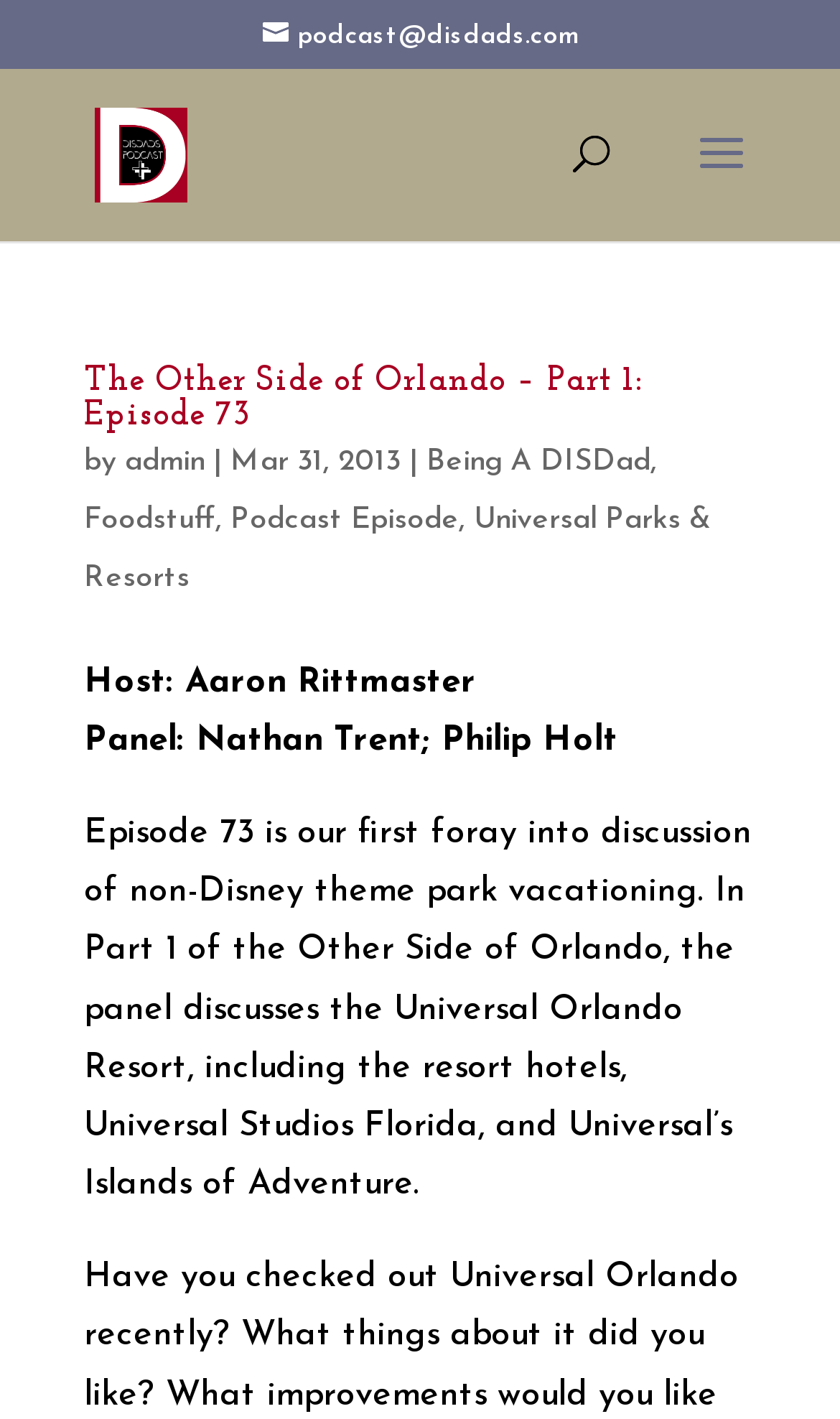Using the element description provided, determine the bounding box coordinates in the format (top-left x, top-left y, bottom-right x, bottom-right y). Ensure that all values are floating point numbers between 0 and 1. Element description: Being A DISDad

[0.508, 0.314, 0.774, 0.337]